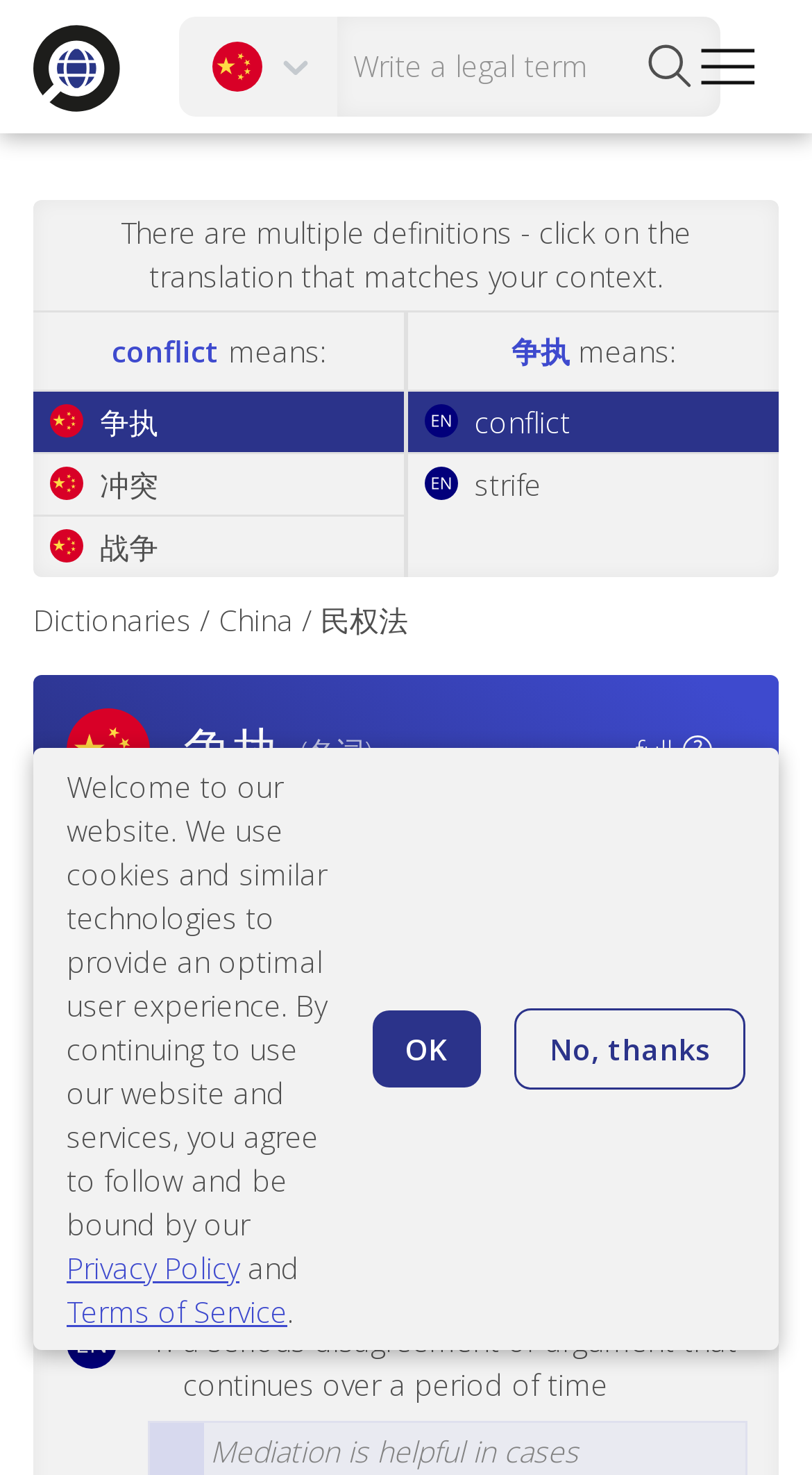Create a detailed summary of the webpage's content and design.

This webpage is a dictionary page for the term "conflict" on the World Law Dictionary website. At the top left, there is a logo image of World Law Dictionary, accompanied by a link to the website's homepage. Below the logo, there is a search box where users can input legal terms to search for definitions. A "Search" button is located to the right of the search box.

On the top right, there is a button with an image, which appears to be a settings or options button. Below this button, there is a notice informing users about the website's use of cookies and similar technologies, with links to the Privacy Policy and Terms of Service.

The main content of the page is divided into two sections. The left section displays the term "conflict" in English and its translations in Chinese, with links to each translation. The right section provides definitions of the term "conflict", with headings and static text describing the term as a noun. There are also links to related legal terms, such as "Dictionaries", "China", and "民权法" (Civil Rights Law).

Below the definitions, there is a section with links to other legal terms, including "Dispute Resolution", "Military Law", and "General legal English". At the very bottom of the page, there is a heading "Definitions of conflict" with a static text describing the term as "a serious disagreement or argument that continues over a period of time".